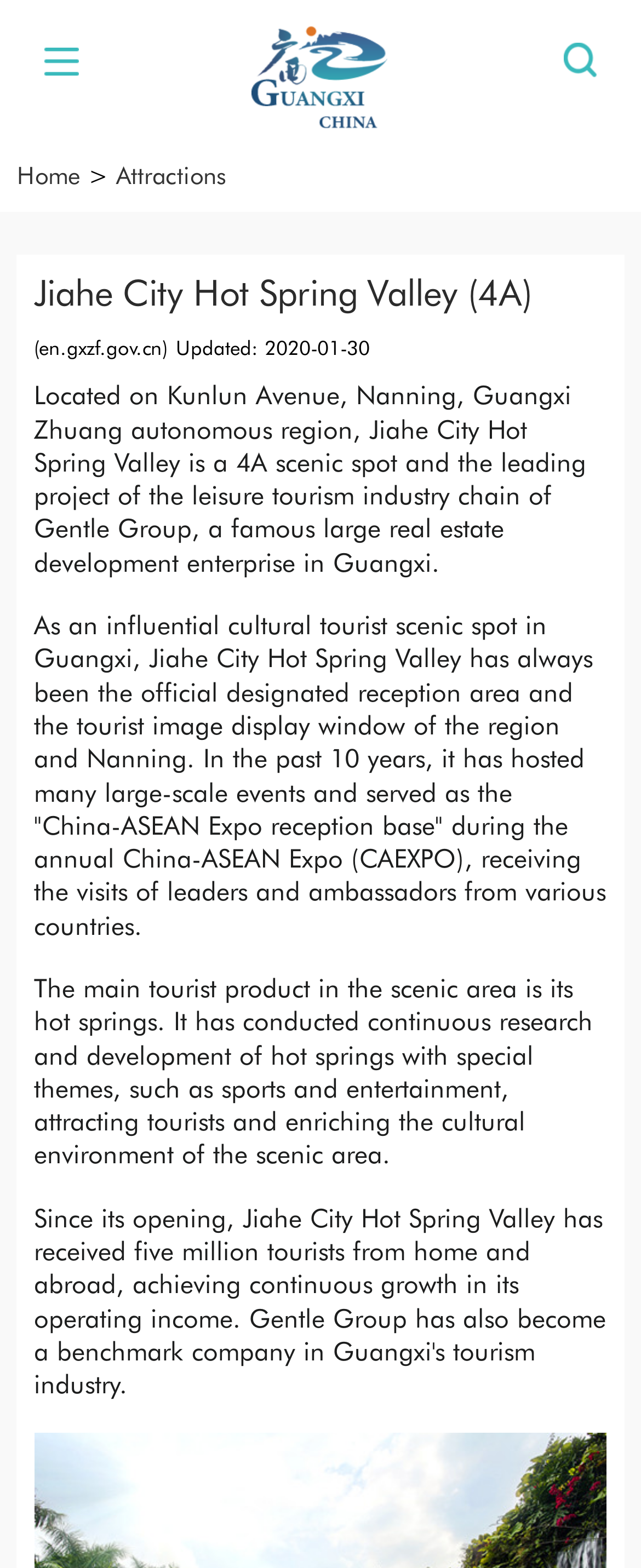Provide a brief response to the question below using one word or phrase:
What is the rating of Jiahe City Hot Spring Valley?

4A